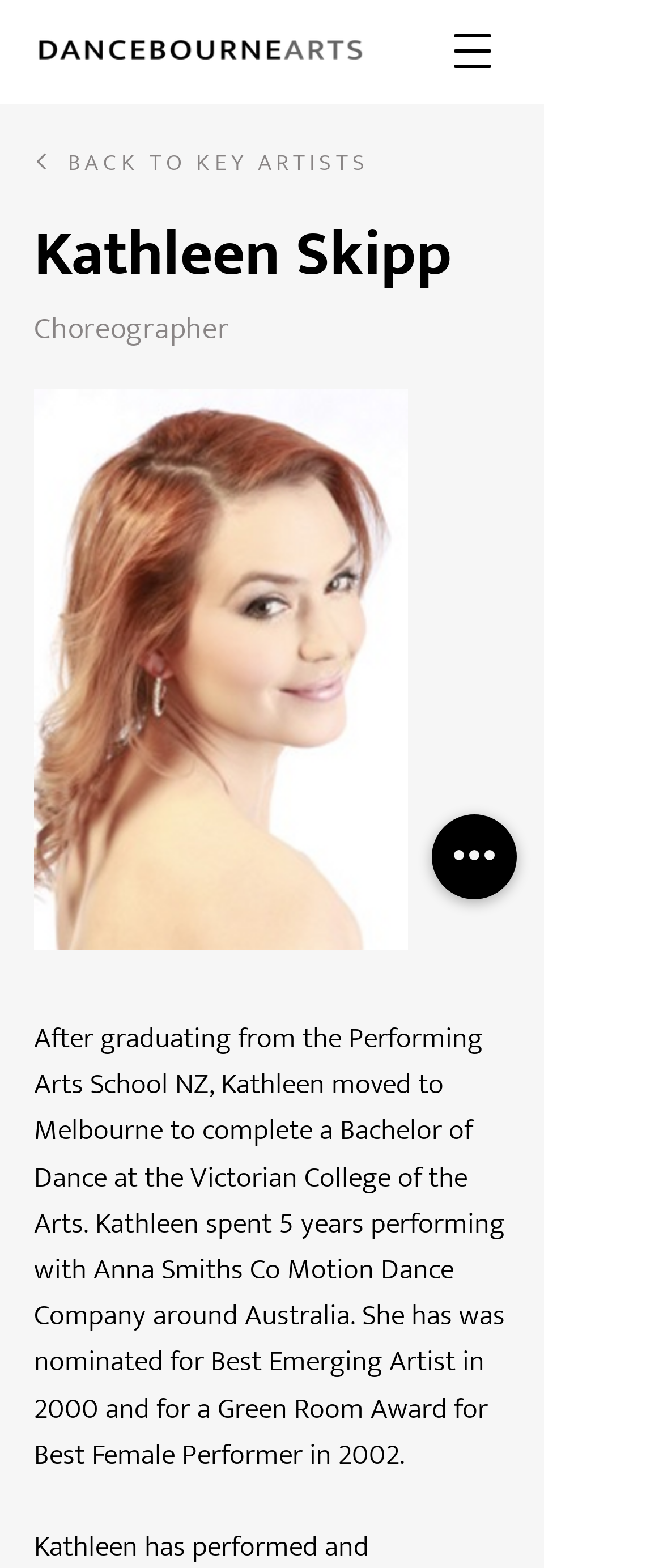What is the name of the dance company Kathleen performed with?
Please respond to the question with a detailed and informative answer.

I found the answer by reading the static text element that describes Kathleen's biography. The text mentions that Kathleen spent 5 years performing with Anna Smiths Co Motion Dance Company around Australia.